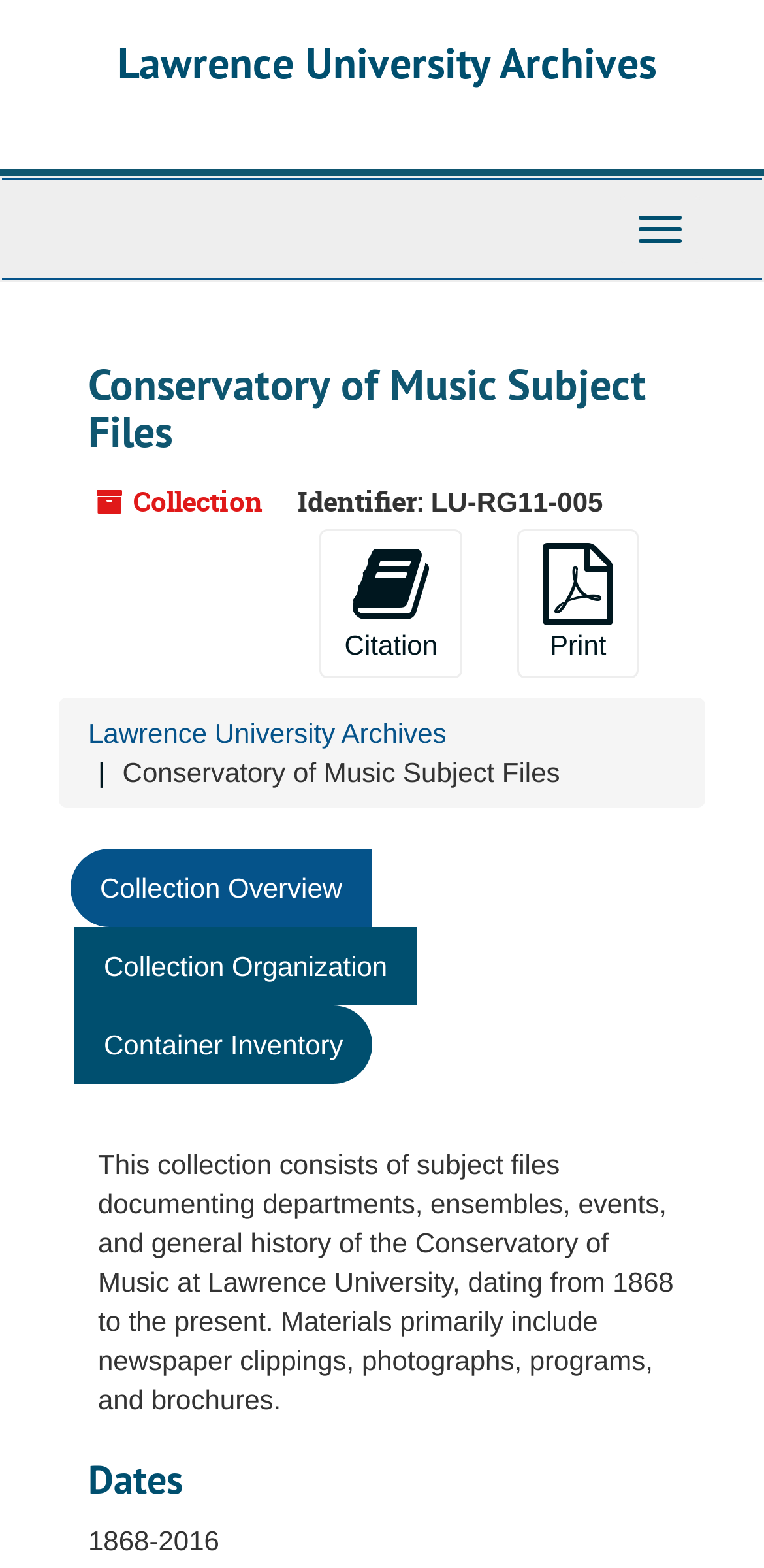Determine the bounding box for the UI element that matches this description: "Collection Overview".

[0.092, 0.542, 0.486, 0.592]